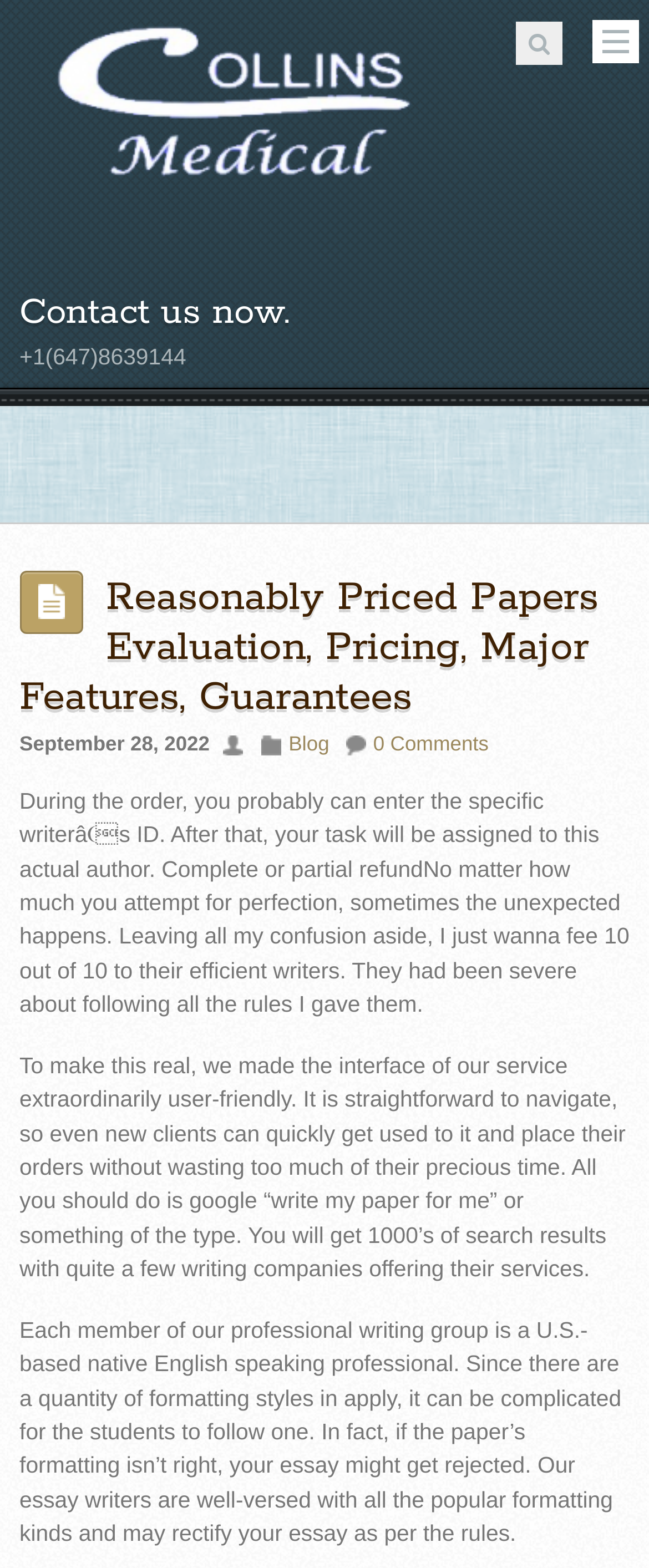Refer to the image and provide an in-depth answer to the question: 
What is the date of the blog post?

The date of the blog post can be found in the middle section of the webpage, right below the main heading. It is displayed as 'September 28, 2022'.